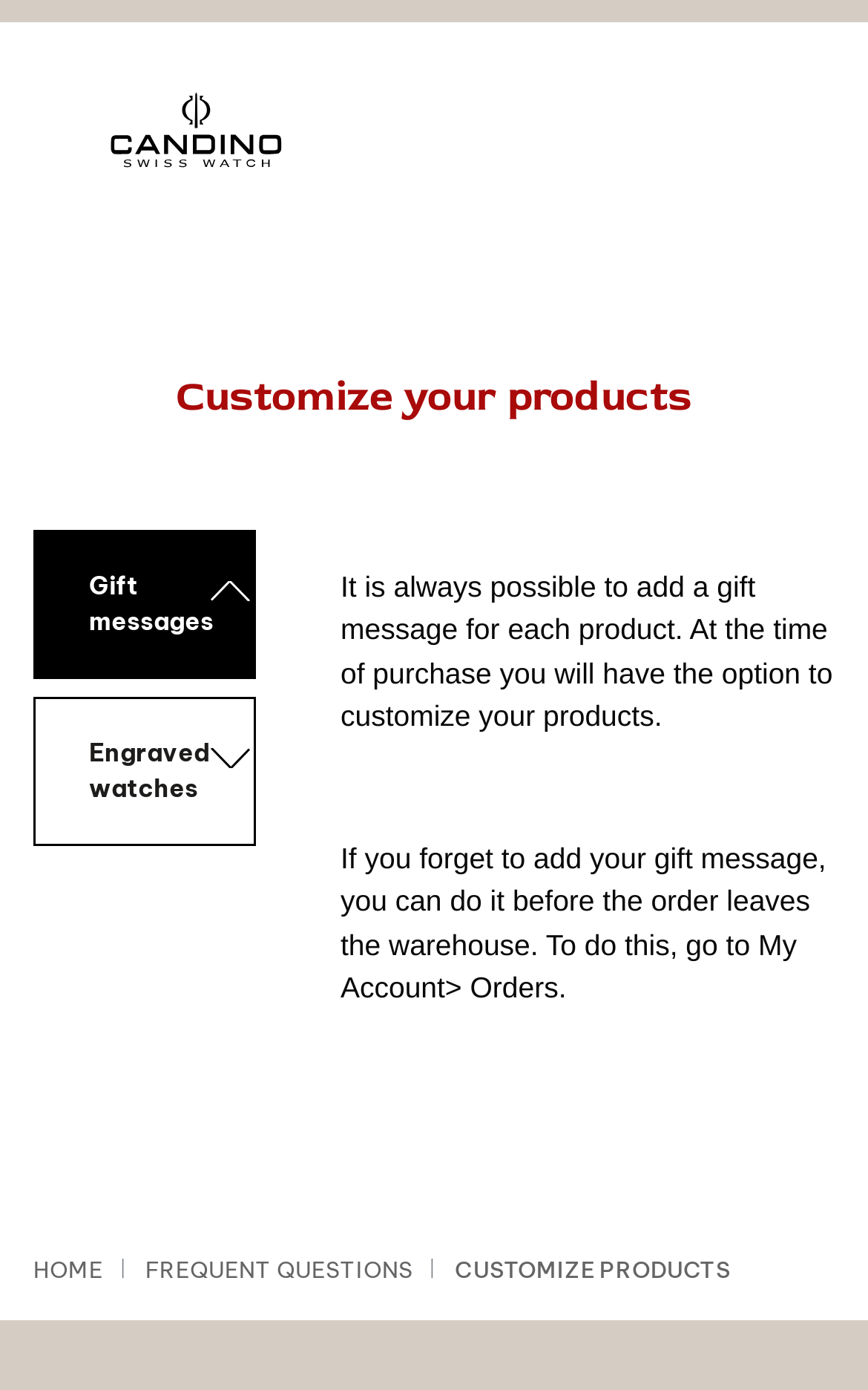Give the bounding box coordinates for the element described by: "Home".

[0.038, 0.903, 0.119, 0.924]